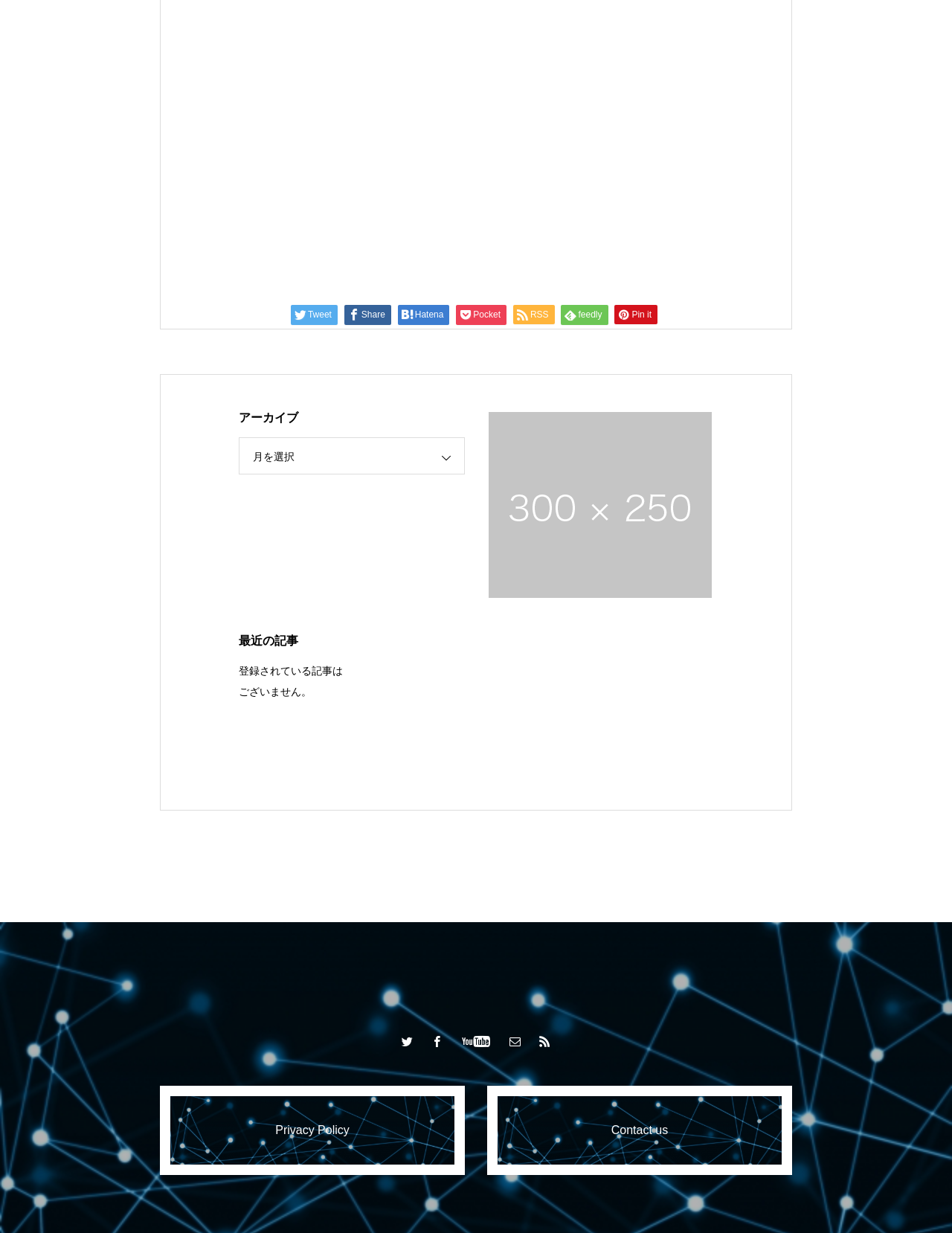Consider the image and give a detailed and elaborate answer to the question: 
What is the purpose of the links at the bottom?

The links at the bottom, including Privacy Policy and Contact us, suggest that the purpose of these links is to provide users with information about the webpage's privacy policy and a way to contact the webpage's administrators or owners.